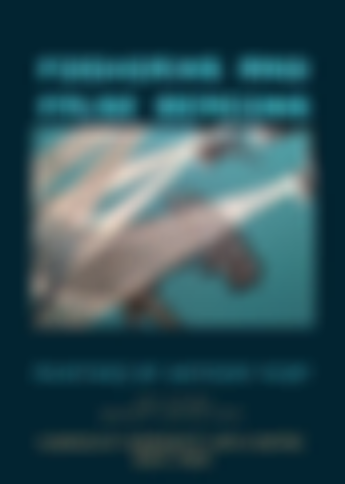Please answer the following question using a single word or phrase: What is the likely target audience of the poster?

Design, art, or fine craftsmanship enthusiasts